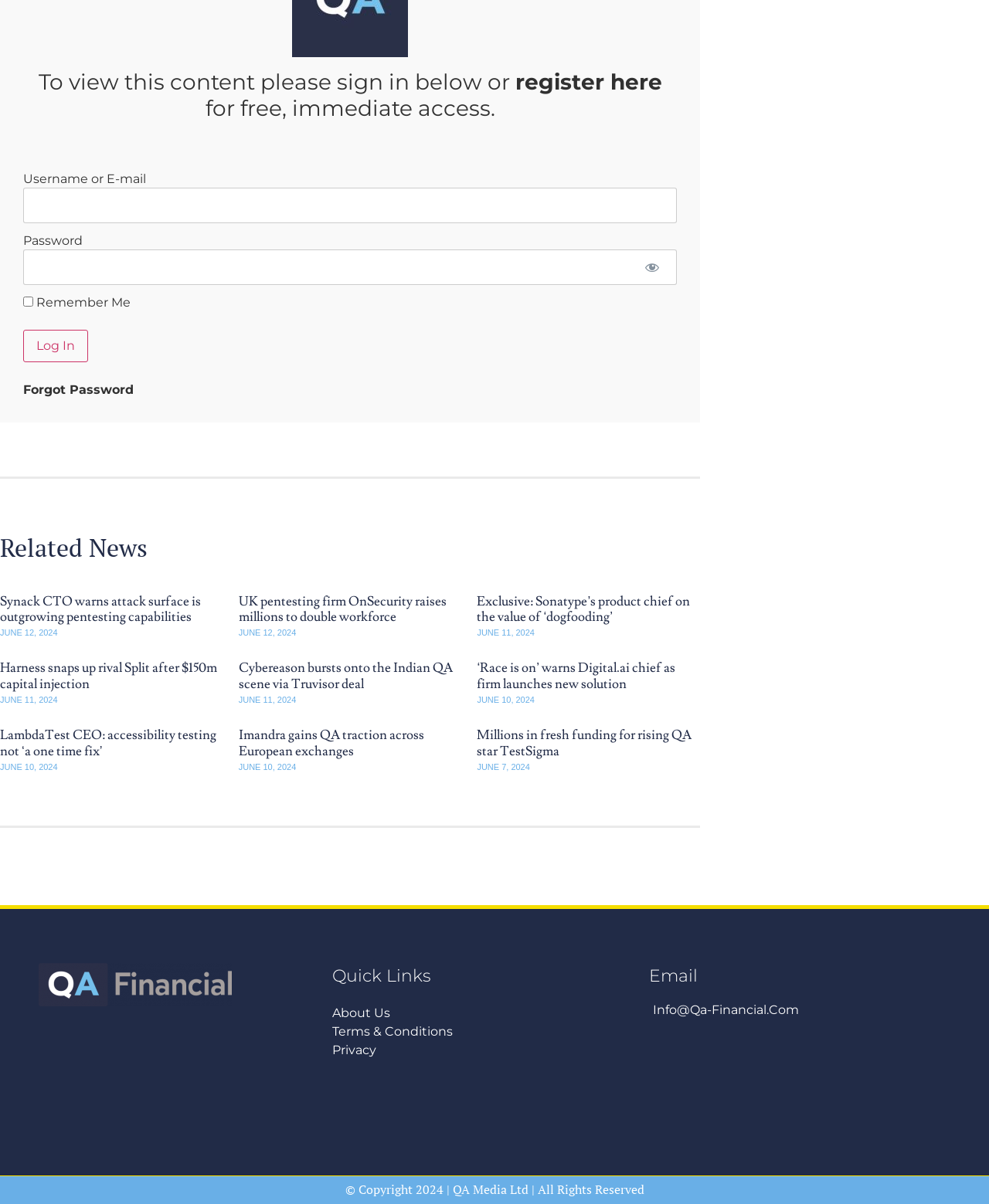Look at the image and write a detailed answer to the question: 
What type of articles are listed on the webpage?

The webpage contains multiple articles with headings and dates, indicating that they are news articles. The topics appear to be related to technology and business.